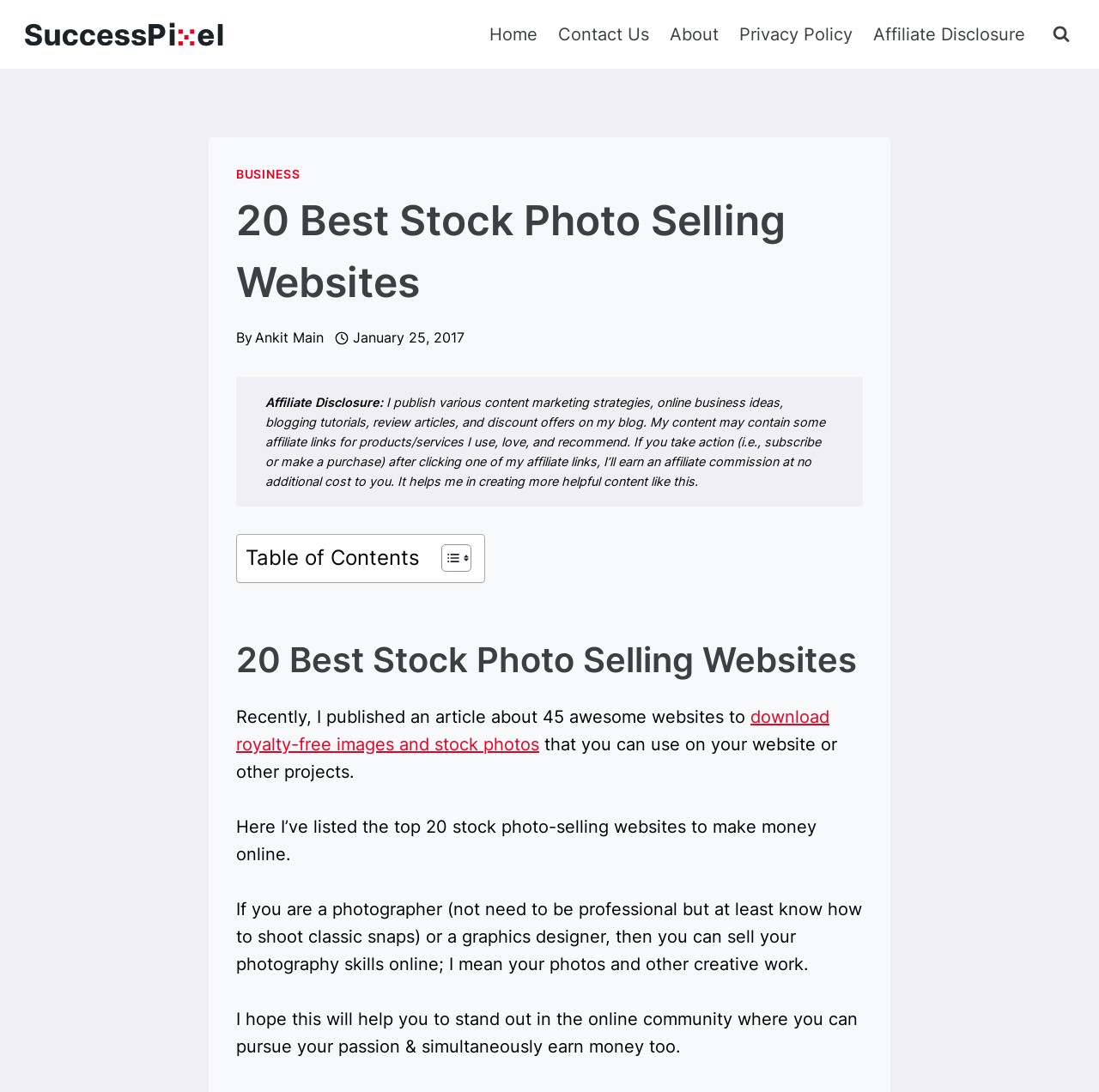Determine the bounding box coordinates of the region to click in order to accomplish the following instruction: "Go to Home page". Provide the coordinates as four float numbers between 0 and 1, specifically [left, top, right, bottom].

[0.436, 0.009, 0.498, 0.053]